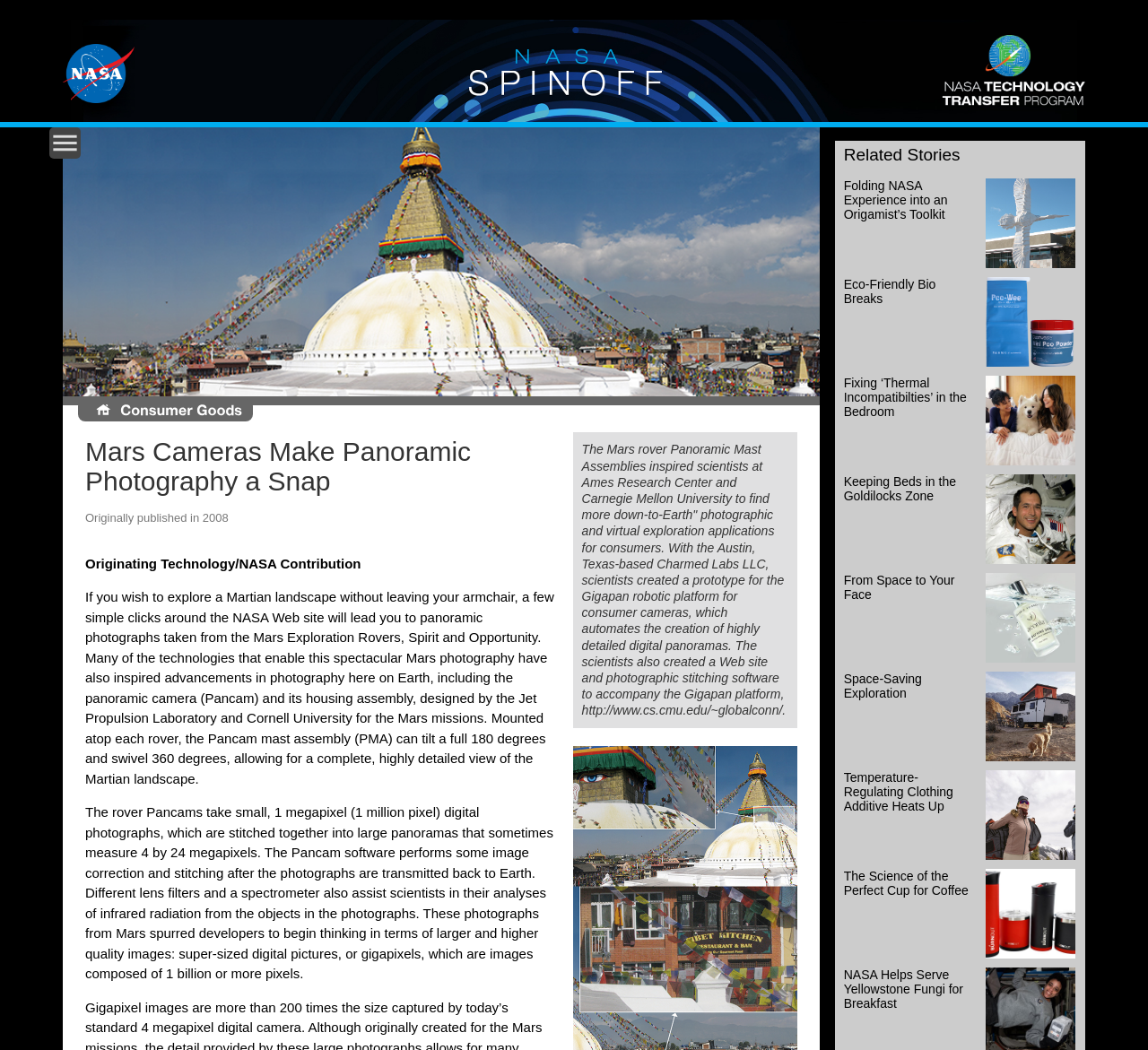Identify the bounding box for the UI element described as: "Space-Saving Exploration". Ensure the coordinates are four float numbers between 0 and 1, formatted as [left, top, right, bottom].

[0.727, 0.64, 0.945, 0.725]